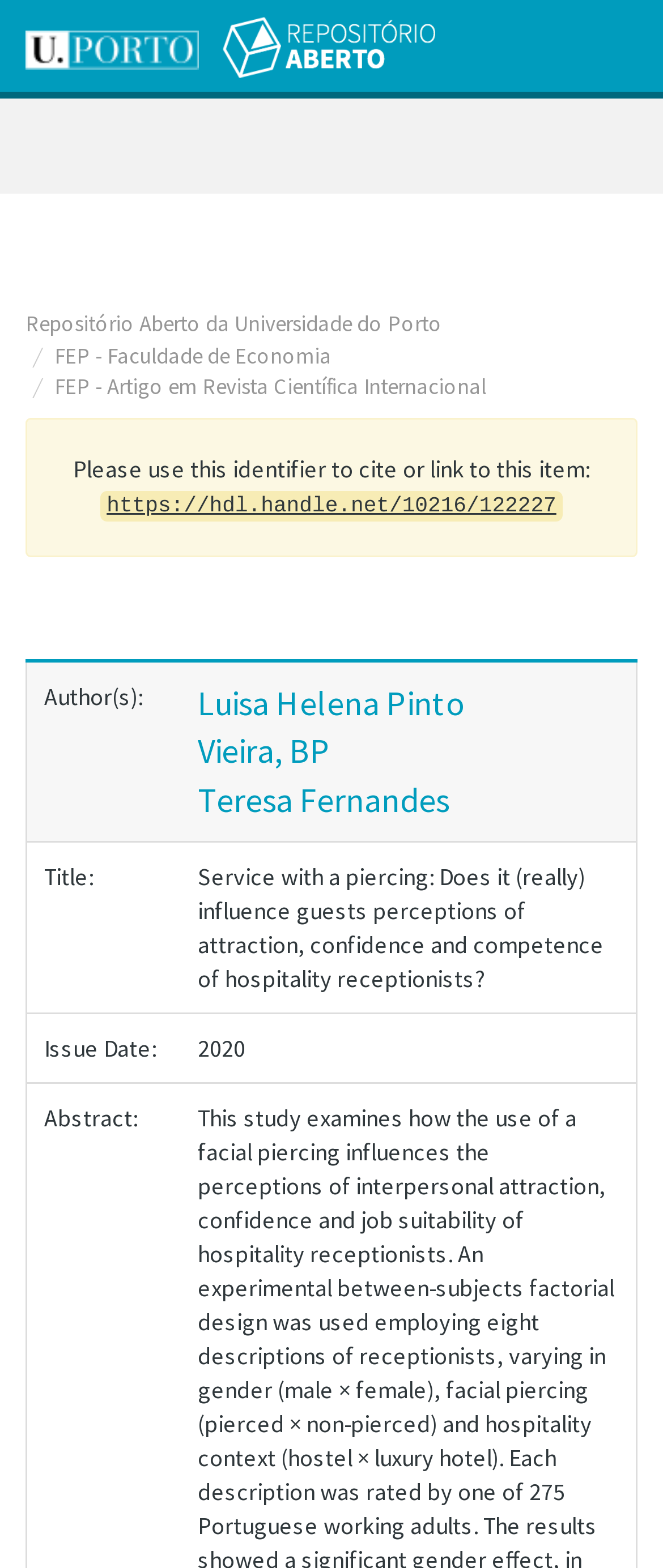Using the format (top-left x, top-left y, bottom-right x, bottom-right y), provide the bounding box coordinates for the described UI element. All values should be floating point numbers between 0 and 1: Luisa Helena Pinto

[0.298, 0.434, 0.701, 0.462]